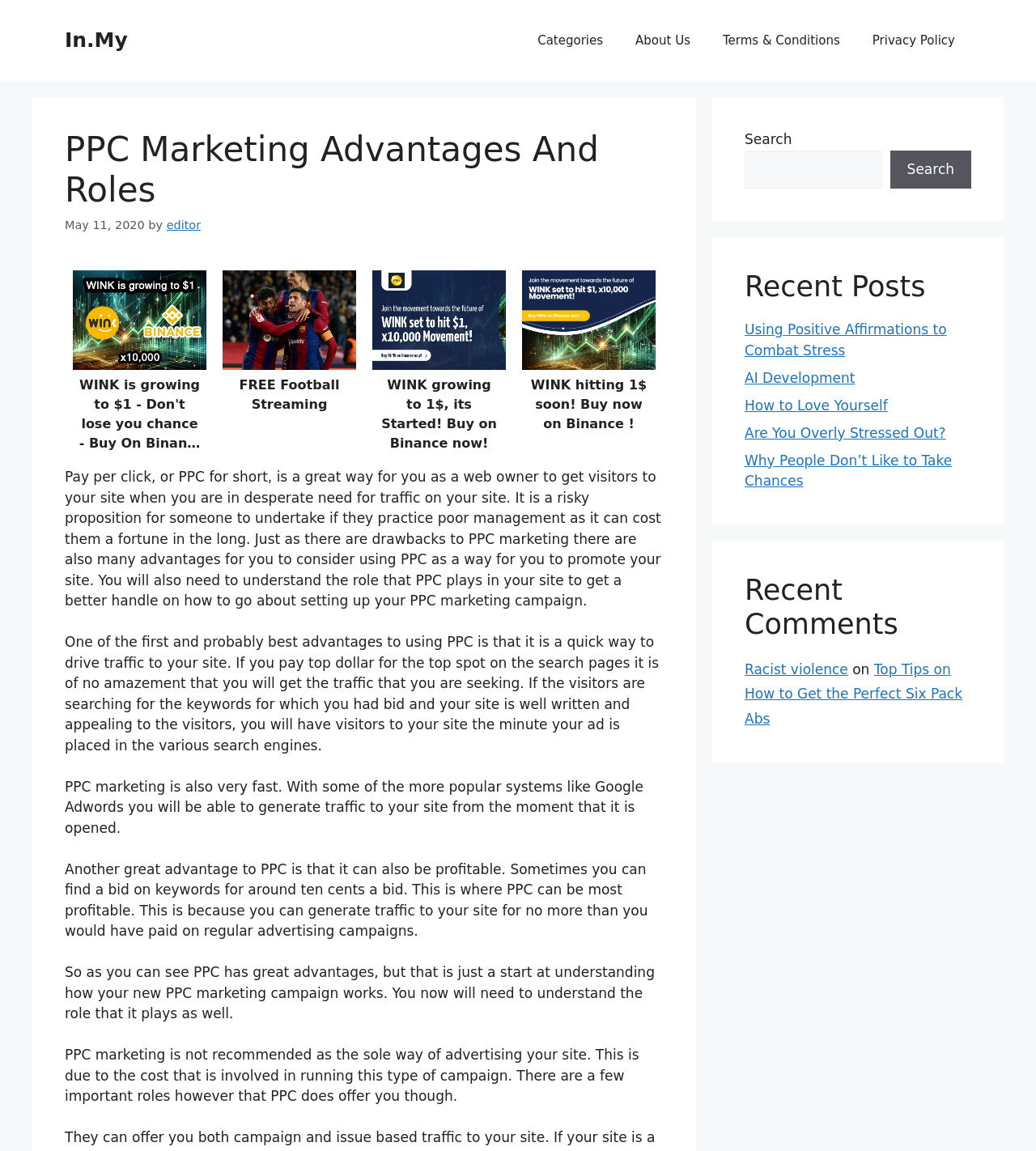Kindly respond to the following question with a single word or a brief phrase: 
What is the main topic of this webpage?

PPC Marketing